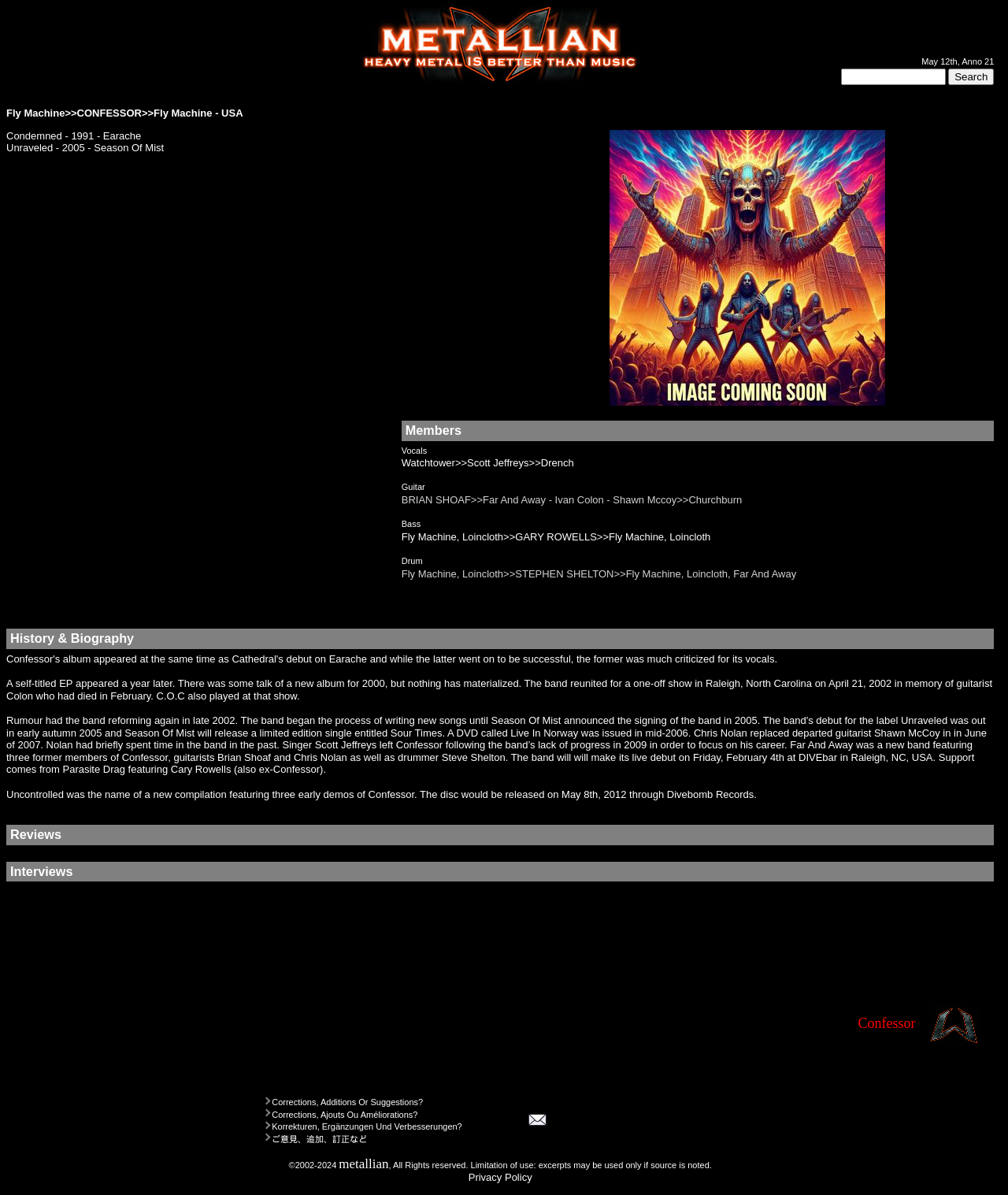Find the bounding box of the web element that fits this description: "parent_node: Search for: name="s"".

[0.834, 0.057, 0.938, 0.071]